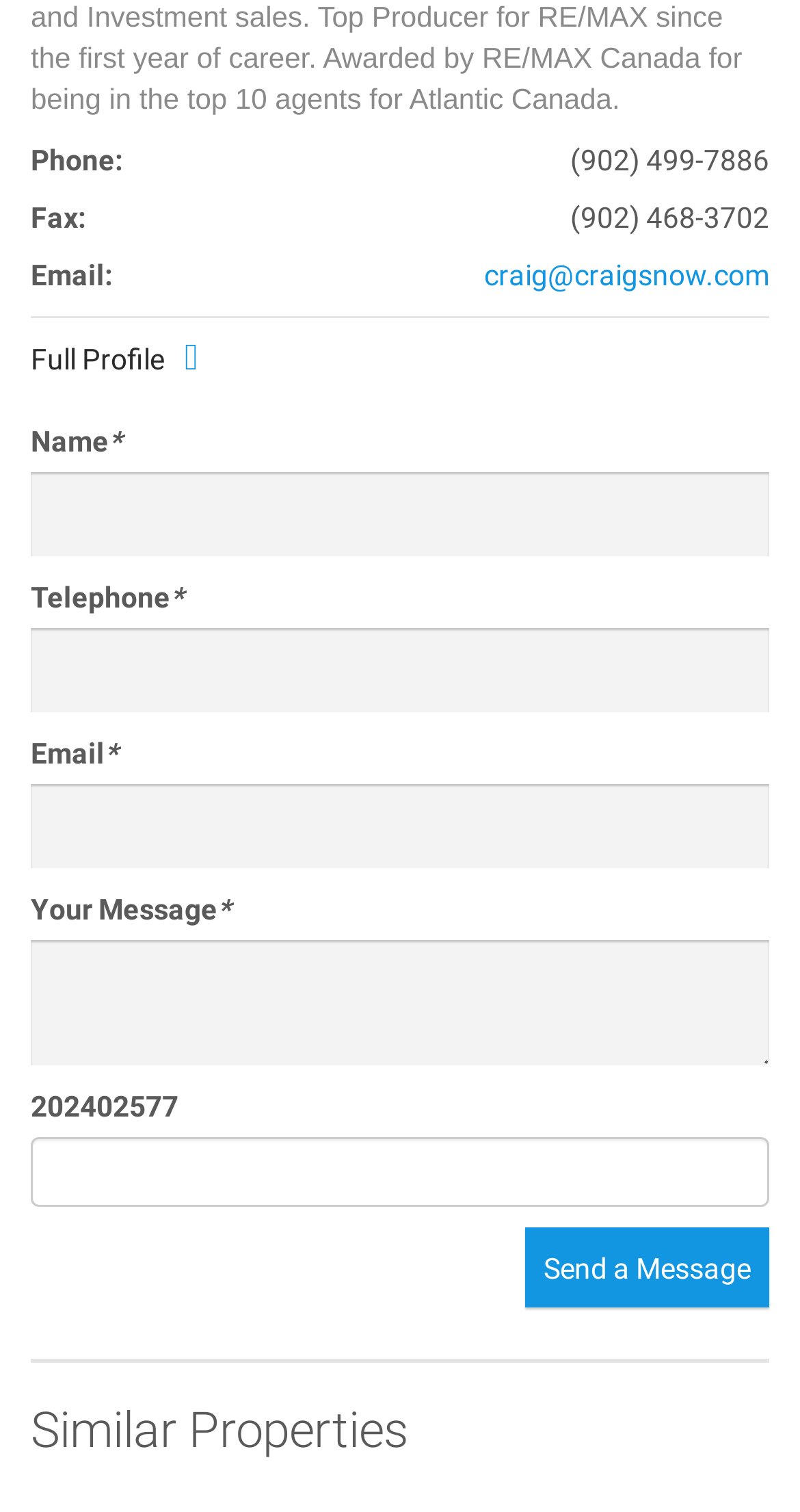From the screenshot, find the bounding box of the UI element matching this description: "craig@craigsnow.com". Supply the bounding box coordinates in the form [left, top, right, bottom], each a float between 0 and 1.

[0.605, 0.171, 0.962, 0.192]